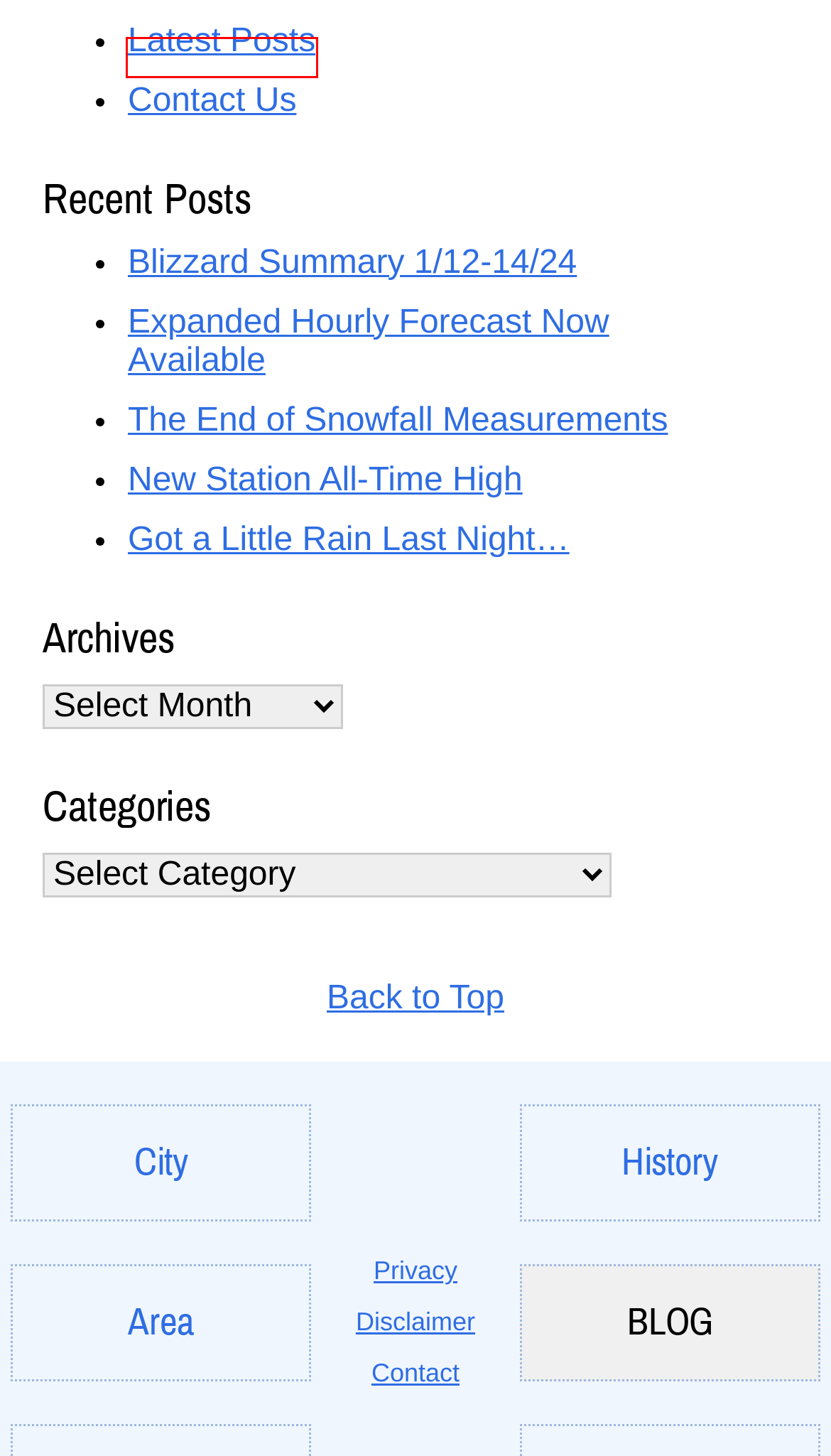You are looking at a screenshot of a webpage with a red bounding box around an element. Determine the best matching webpage description for the new webpage resulting from clicking the element in the red bounding box. Here are the descriptions:
A. BLOG | Marquette Weather - The End of Snowfall Measurements
B. BLOG | Marquette Weather - Blizzard Summary 1/12-14/24
C. BLOG | Marquette Weather - Expanded Hourly Forecast Now Available
D. mobile_nav_open - BLOG | Marquette Weather
E. BLOG | Marquette Weather
F. BLOG | Marquette Weather - Got a Little Rain Last Night...
G. BLOG | Marquette Weather - New Station All-Time High
H. BLOG | Marquette Weather - News Archives

E